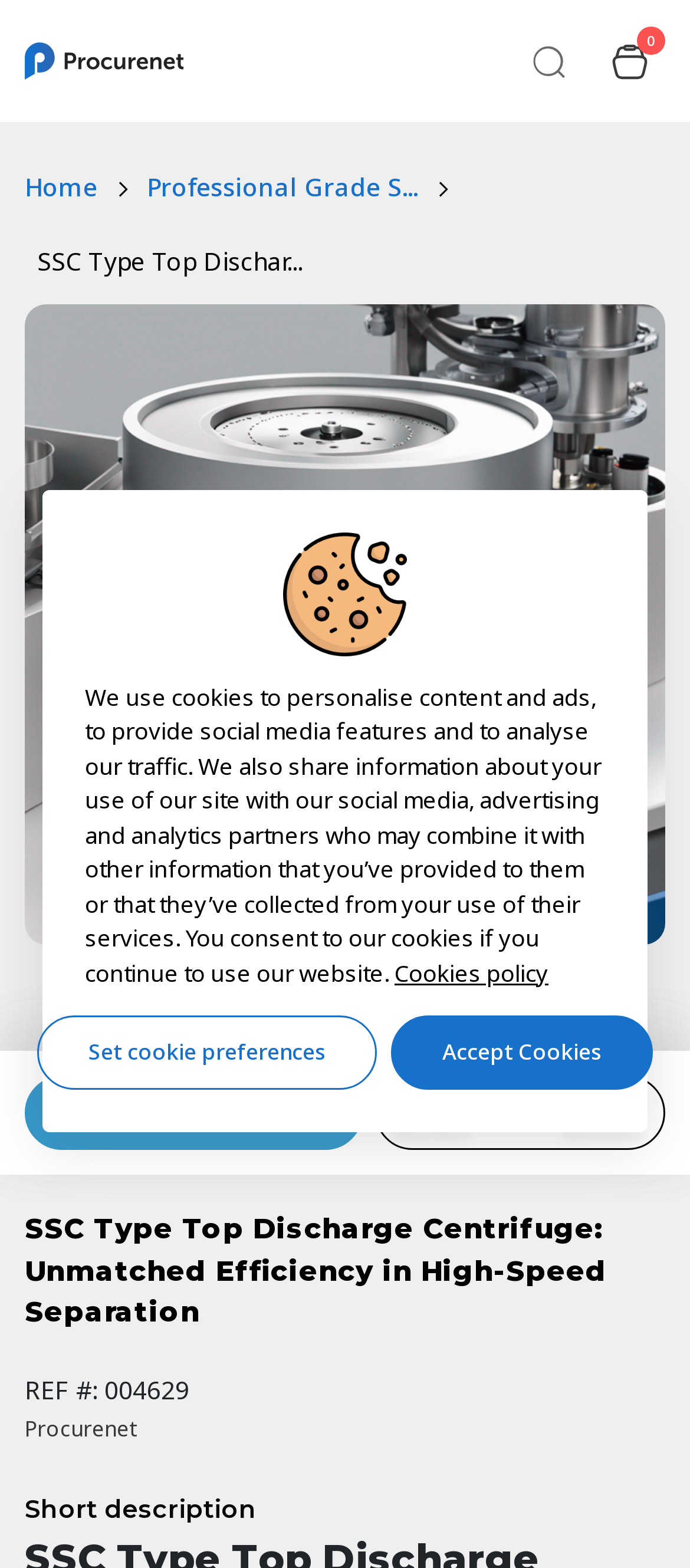Locate the bounding box coordinates of the clickable area needed to fulfill the instruction: "View cart items".

[0.862, 0.017, 0.964, 0.062]